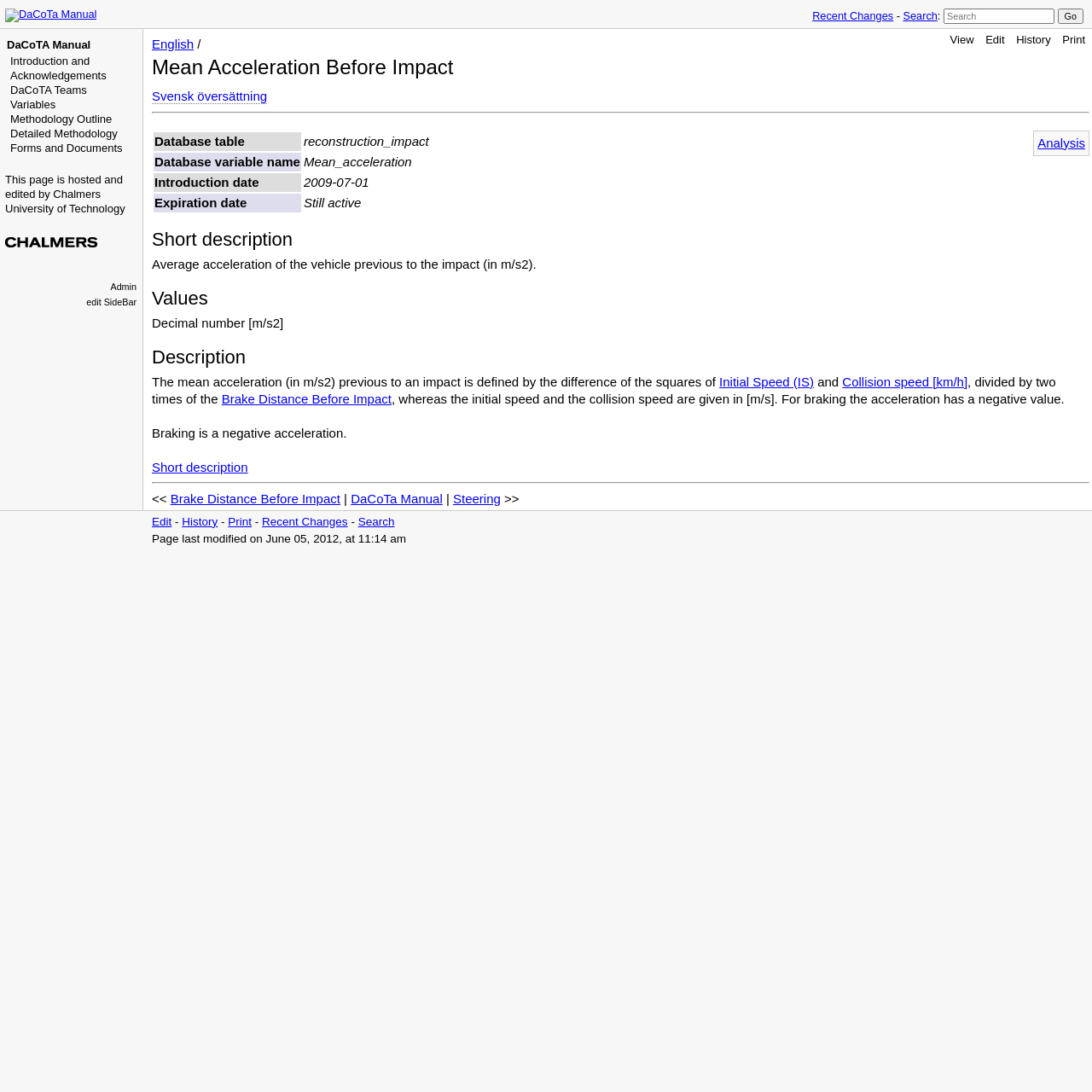Explain in detail what you observe on this webpage.

The webpage is a manual for DaCoTa, with a focus on the topic "Mean Acceleration Before Impact" in English. At the top, there is a navigation bar with links to "DaCoTa Manual", "Recent Changes", a search box, and a "Go" button. Below the navigation bar, there is a table of contents with links to various sections, including "Introduction and Acknowledgements", "Variables", and "Methodology Outline".

The main content of the page is divided into several sections. The first section is a heading "Mean Acceleration Before Impact" followed by a table with three rows, each containing two columns. The table appears to be describing a database table with variables related to mean acceleration.

Below the table, there are several sections with headings "Short description", "Values", "Description", and "Description" again. The "Short description" section provides a brief explanation of mean acceleration before impact. The "Values" section describes the unit of measurement for mean acceleration. The first "Description" section provides a detailed explanation of how mean acceleration is calculated, including links to related topics such as "Initial Speed (IS)" and "Collision speed [km/h]". The second "Description" section provides additional information about braking and acceleration.

At the bottom of the page, there are links to related topics, including "Brake Distance Before Impact", "DaCoTa Manual", and "Steering". There is also a section with links to "Edit", "History", "Print", and "Recent Changes", as well as a note indicating that the page was last modified on June 05, 2012.